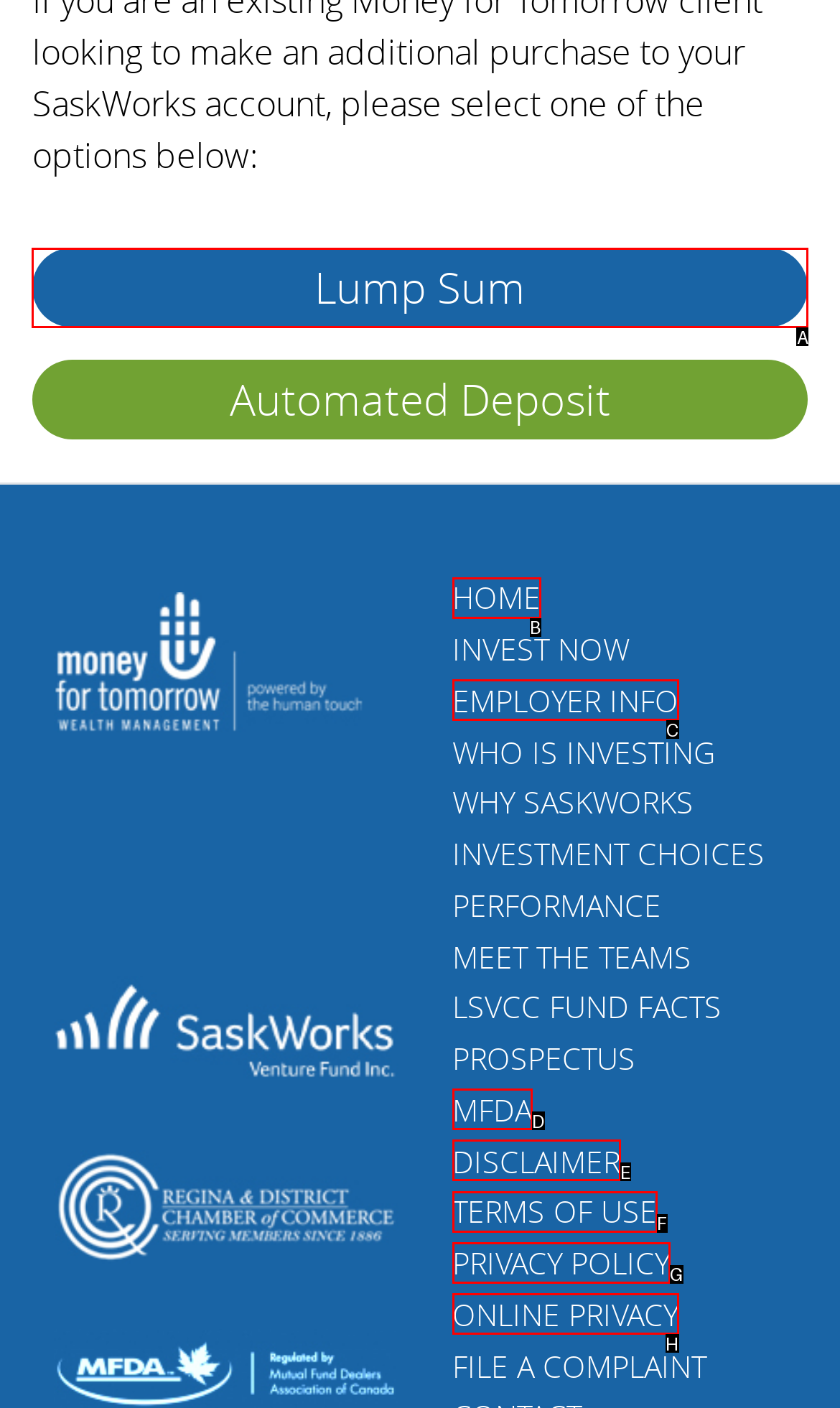Point out the correct UI element to click to carry out this instruction: Click on Lump Sum
Answer with the letter of the chosen option from the provided choices directly.

A